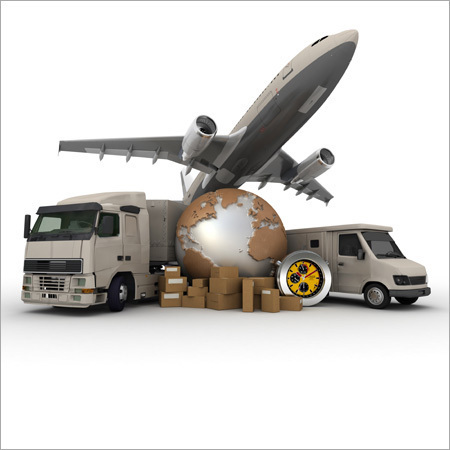Generate a comprehensive caption that describes the image.

The image showcases a dynamic representation of logistics services, illustrating the essential components of modern supply chain management. At the forefront, a large cargo truck and a smaller delivery van flank a stylized globe, emphasizing global trade and transportation. Above, a commercial airplane ascends, symbolizing air freight services, which play a crucial role in fast-paced logistics. Surrounding the globe are several packages, representing the movement of goods across different modes of transport. This visual encapsulates the core of logistics—a seamless integration of land, air, and maritime transport essential for efficient business operations and inventory management.